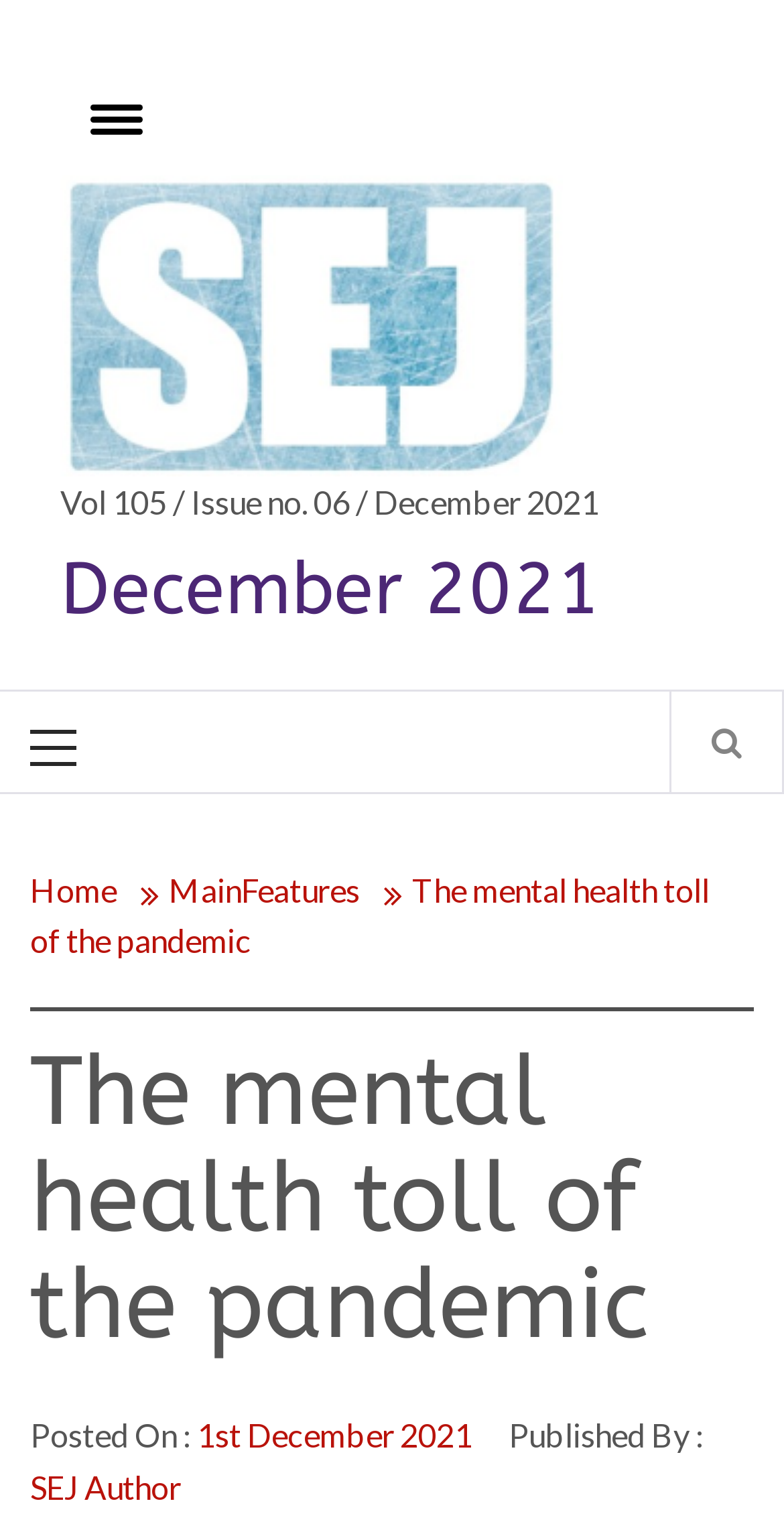Please locate the clickable area by providing the bounding box coordinates to follow this instruction: "View article posted on 1st December 2021".

[0.251, 0.923, 0.603, 0.948]